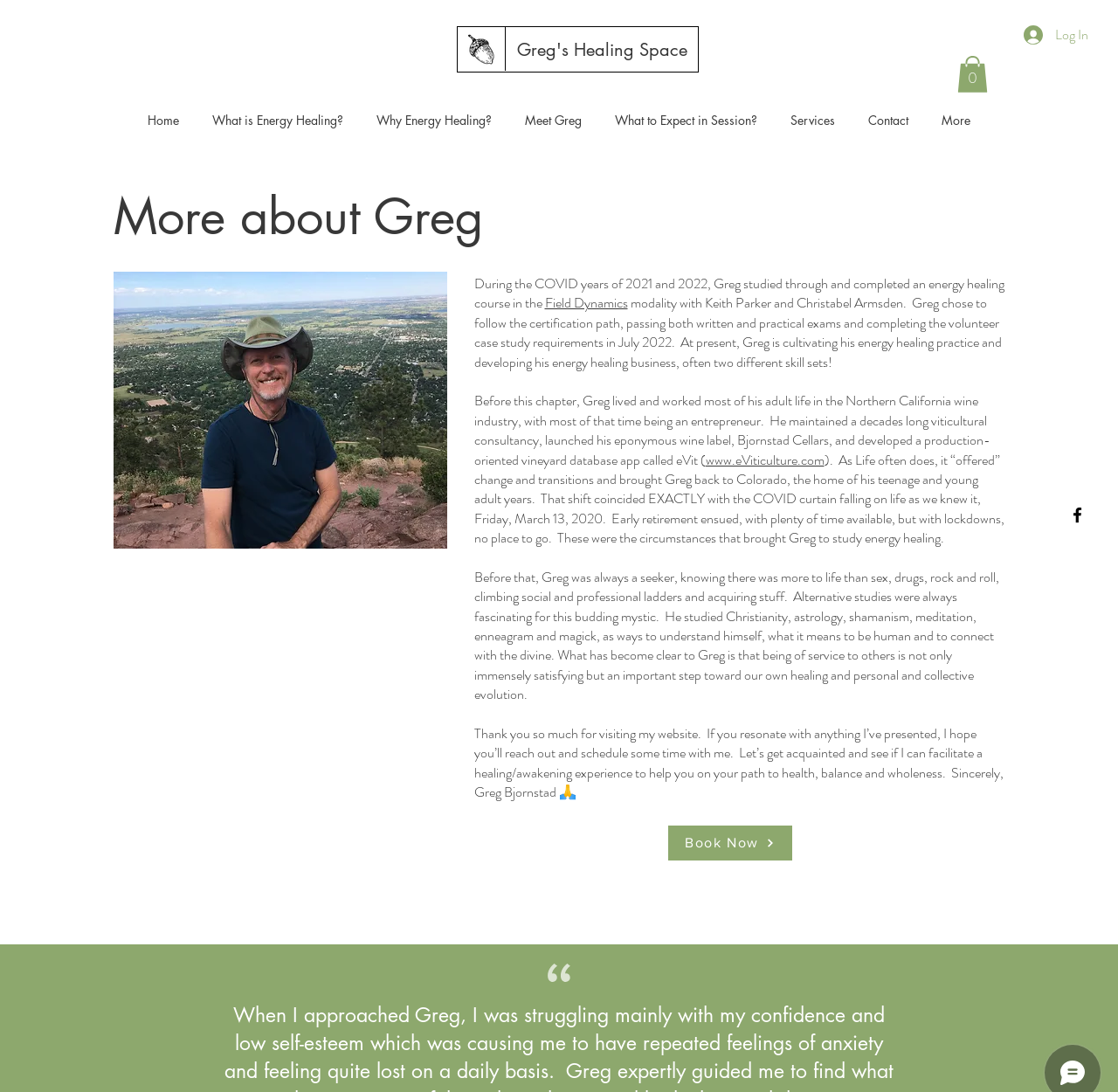Given the description Field Dynamics, predict the bounding box coordinates of the UI element. Ensure the coordinates are in the format (top-left x, top-left y, bottom-right x, bottom-right y) and all values are between 0 and 1.

[0.487, 0.268, 0.561, 0.287]